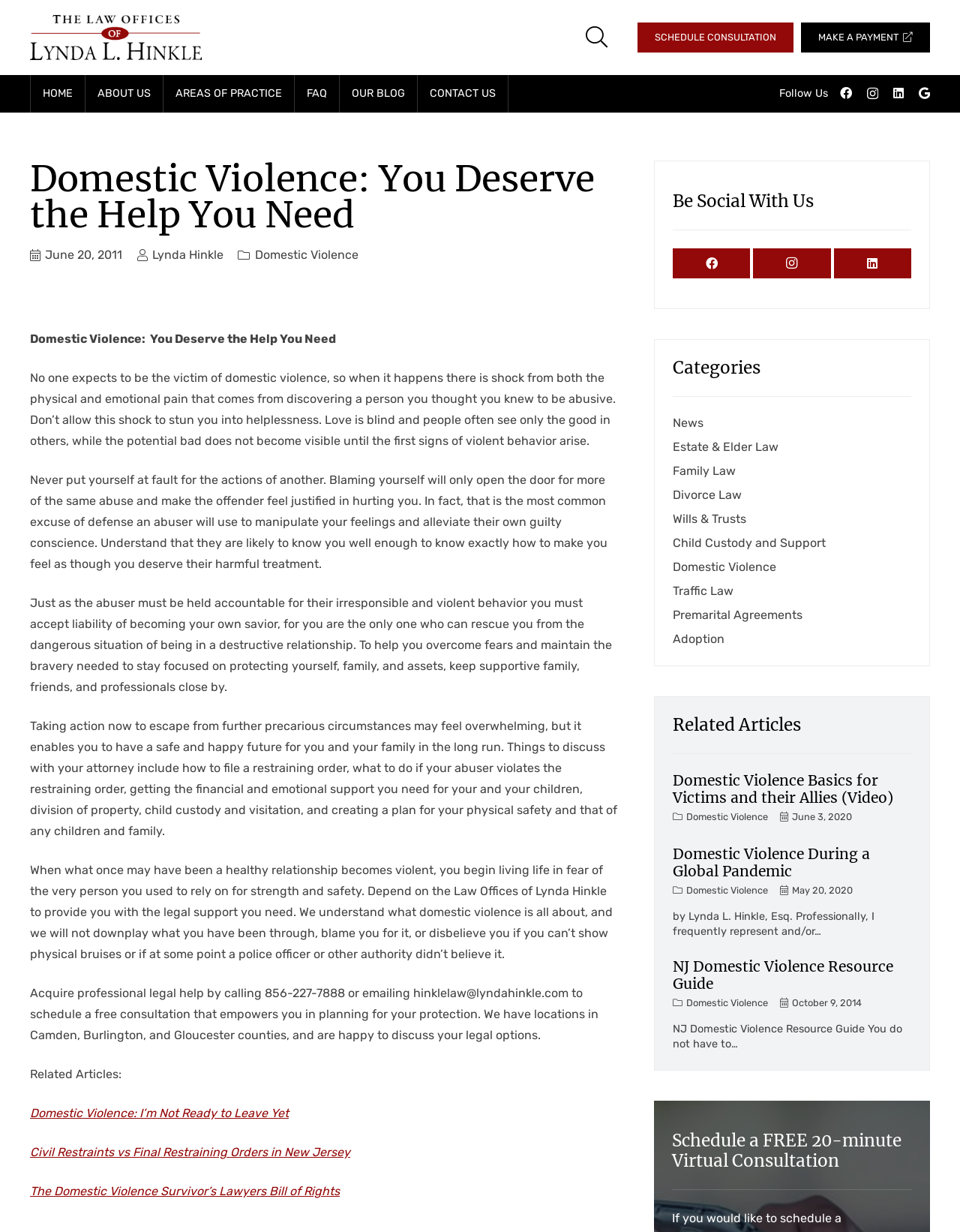Identify the bounding box coordinates of the region that needs to be clicked to carry out this instruction: "Click the 'Schedule Consultation' button". Provide these coordinates as four float numbers ranging from 0 to 1, i.e., [left, top, right, bottom].

[0.664, 0.018, 0.827, 0.043]